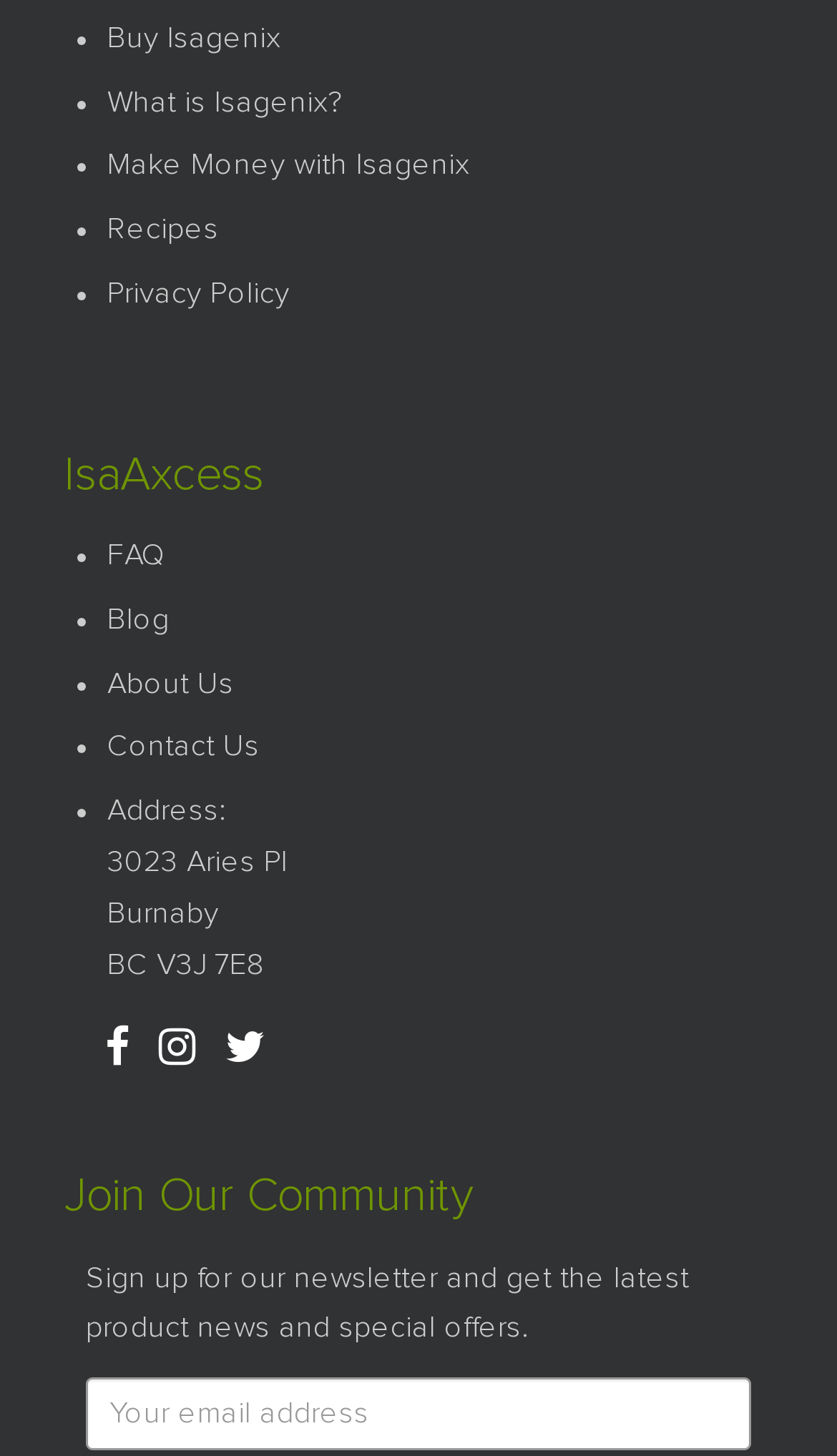Please provide a detailed answer to the question below by examining the image:
What is the purpose of the textbox at the bottom?

The textbox at the bottom has a label 'Your email address' and is required, indicating that it is used to enter an email address, likely for signing up for a newsletter or subscription.